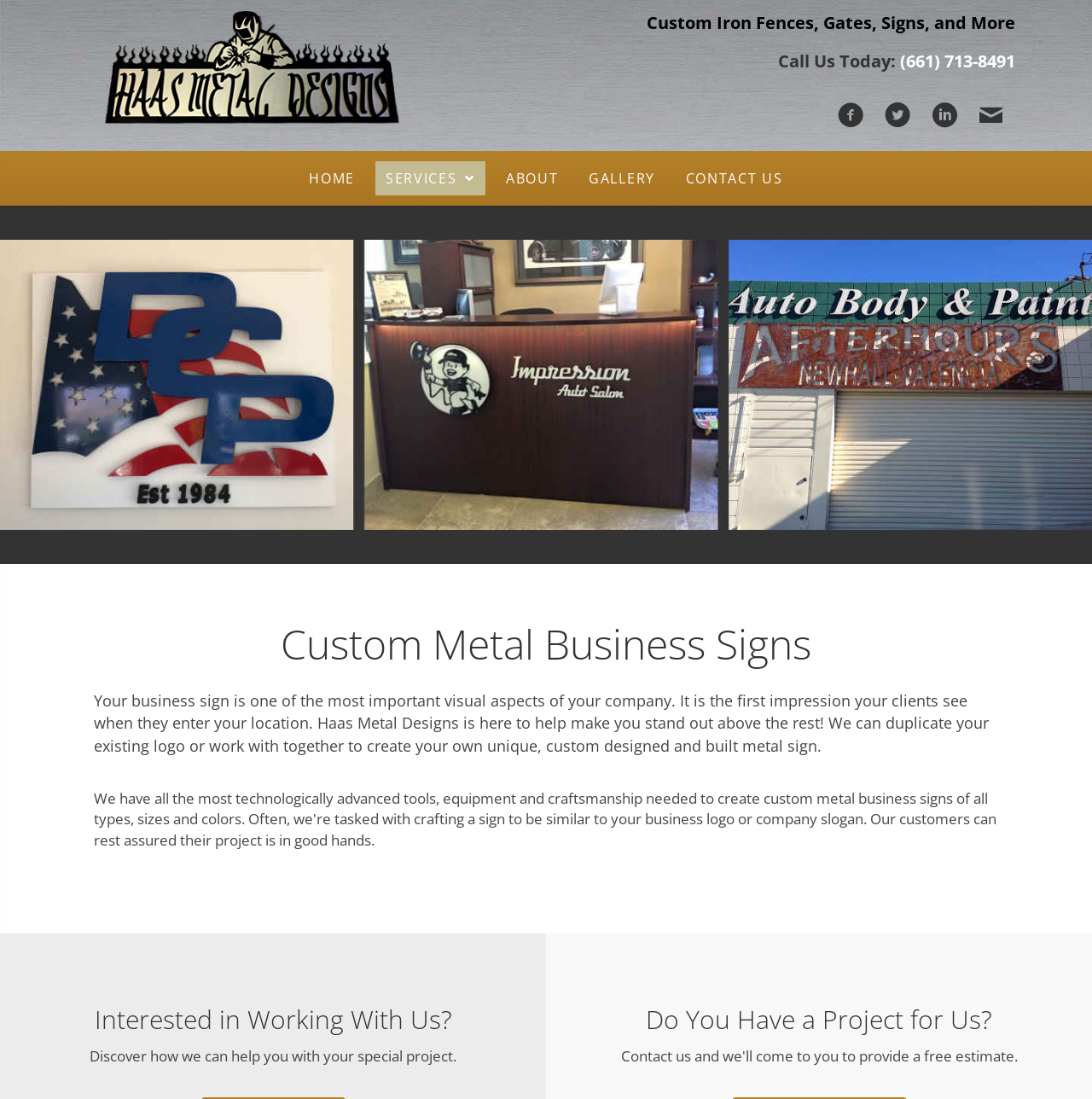Please provide a short answer using a single word or phrase for the question:
How many links are in the navigation menu?

5